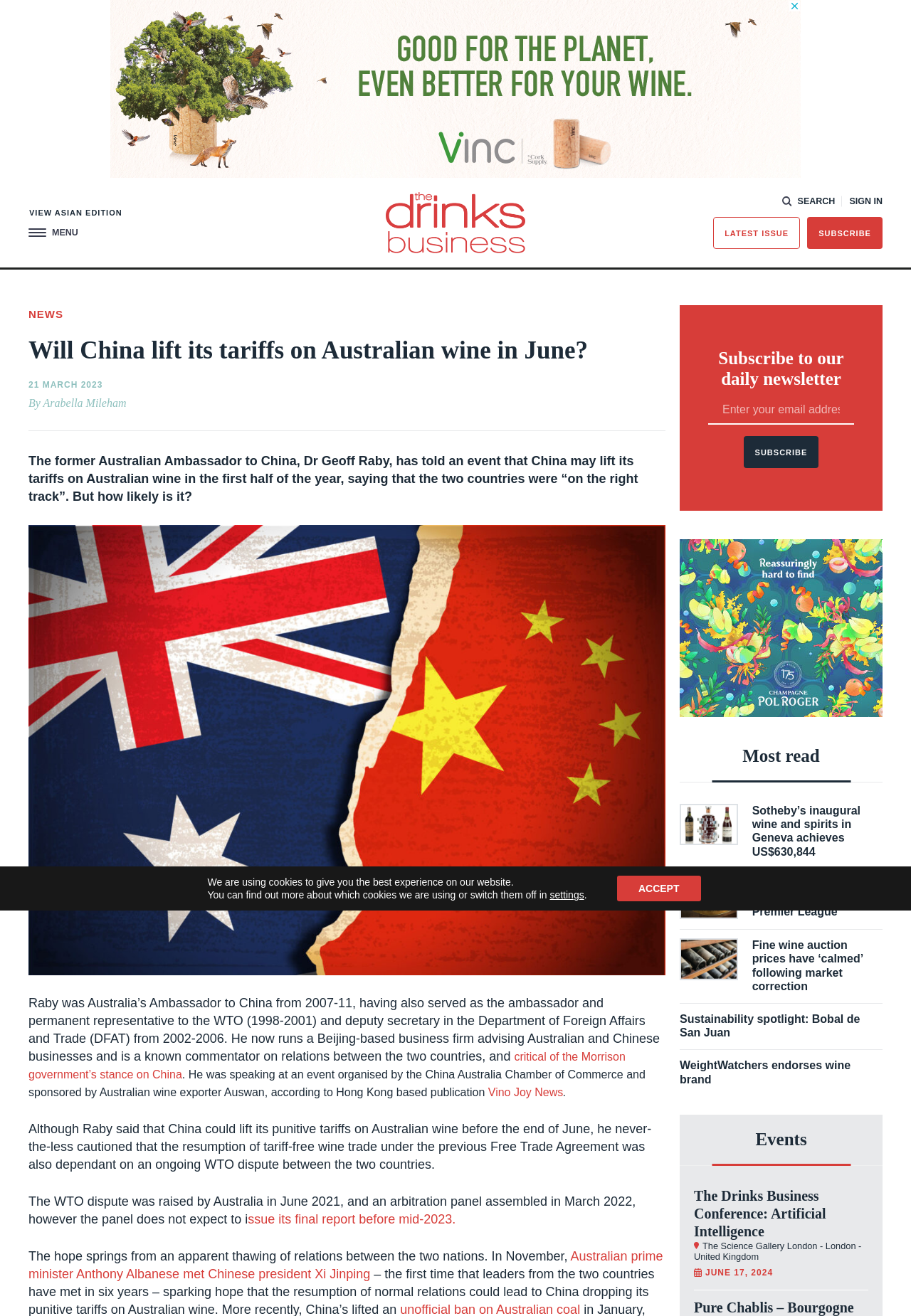Please determine the bounding box coordinates of the element to click on in order to accomplish the following task: "Search for something". Ensure the coordinates are four float numbers ranging from 0 to 1, i.e., [left, top, right, bottom].

[0.031, 0.078, 0.969, 0.121]